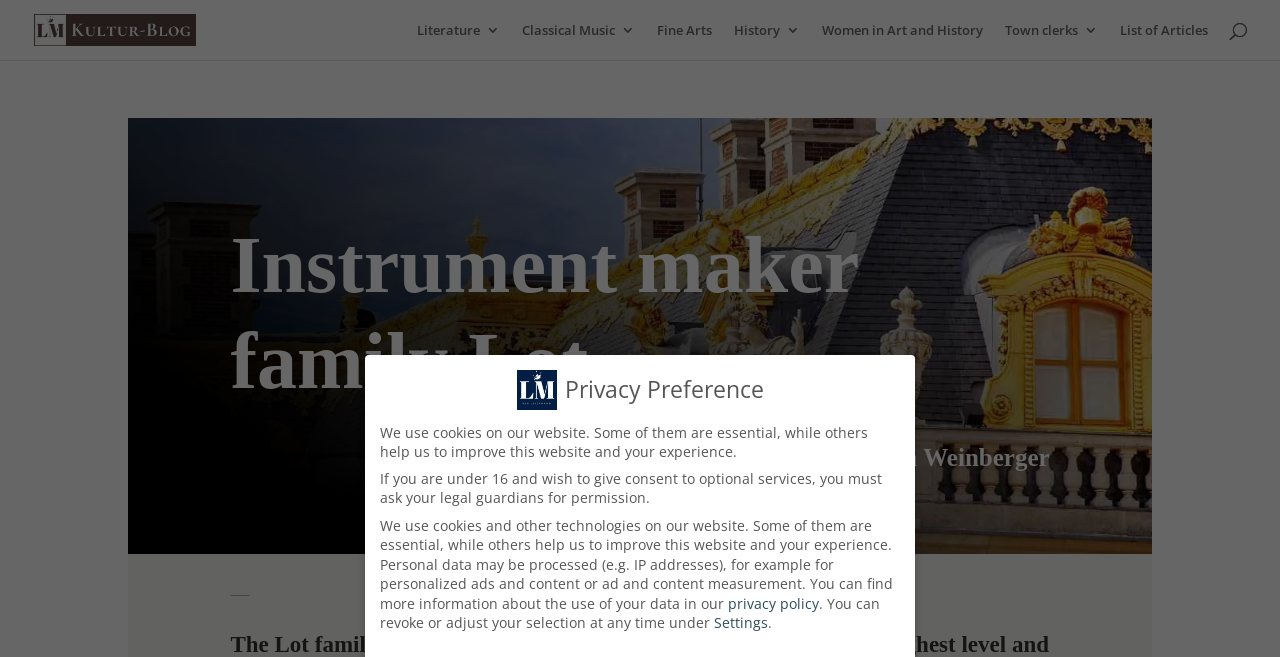Kindly determine the bounding box coordinates for the clickable area to achieve the given instruction: "Click on the 'Blog - Der Leiermann' link".

[0.027, 0.029, 0.202, 0.057]